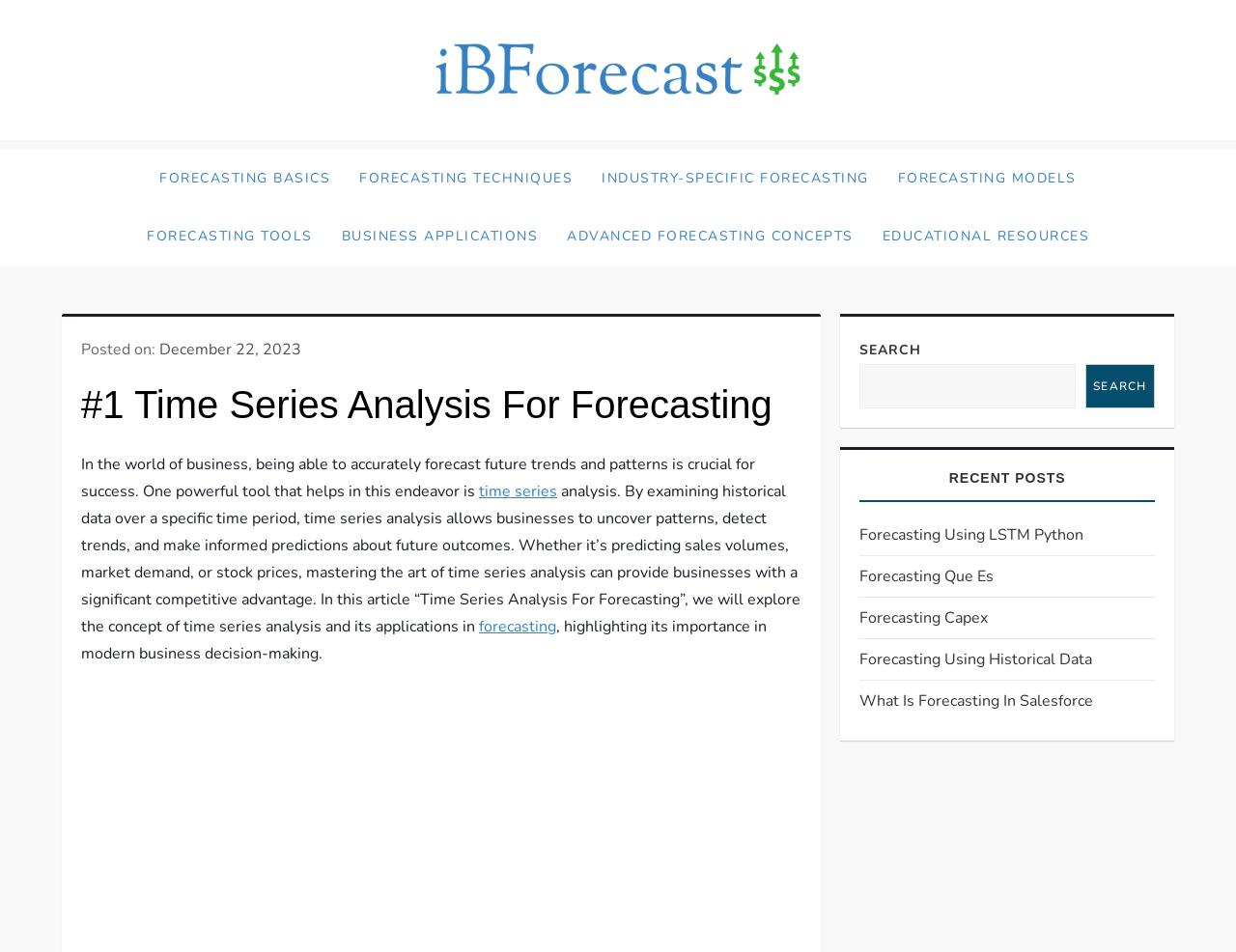What is the main topic of this webpage?
Using the image as a reference, give a one-word or short phrase answer.

Time Series Analysis